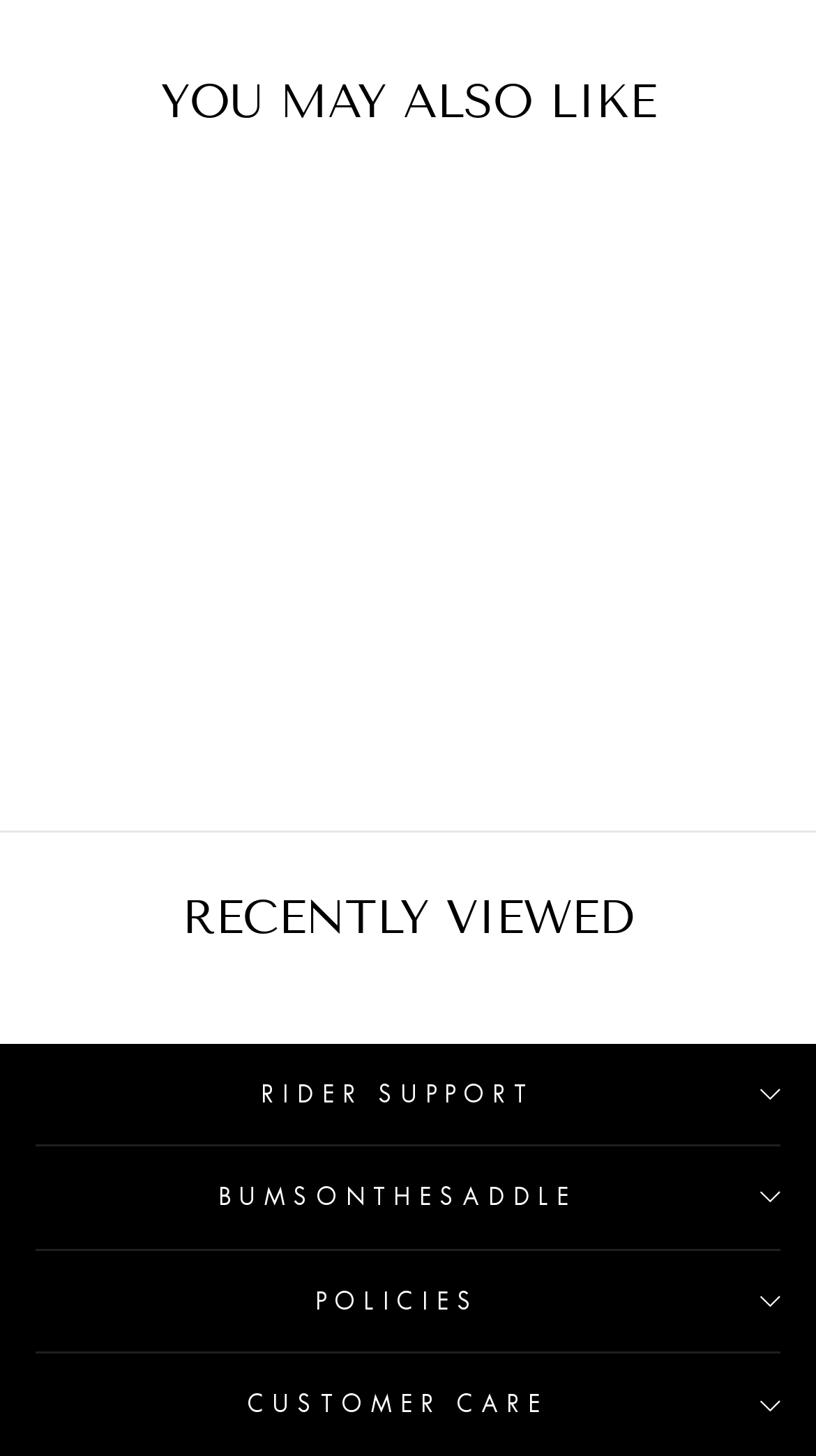What is the orientation of the separator element?
From the image, respond with a single word or phrase.

horizontal